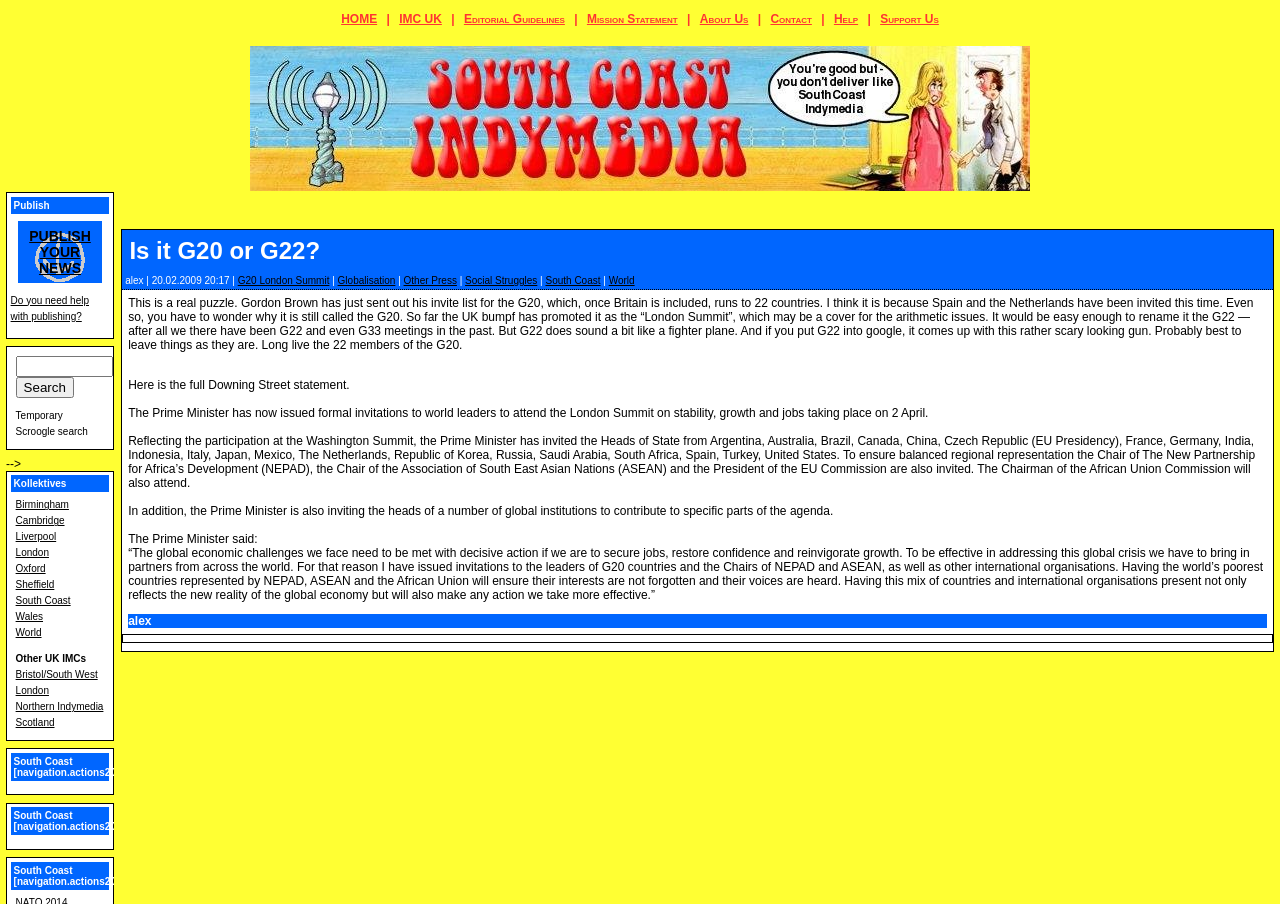Provide your answer in a single word or phrase: 
What is the title of the article?

Is it G20 or G22?